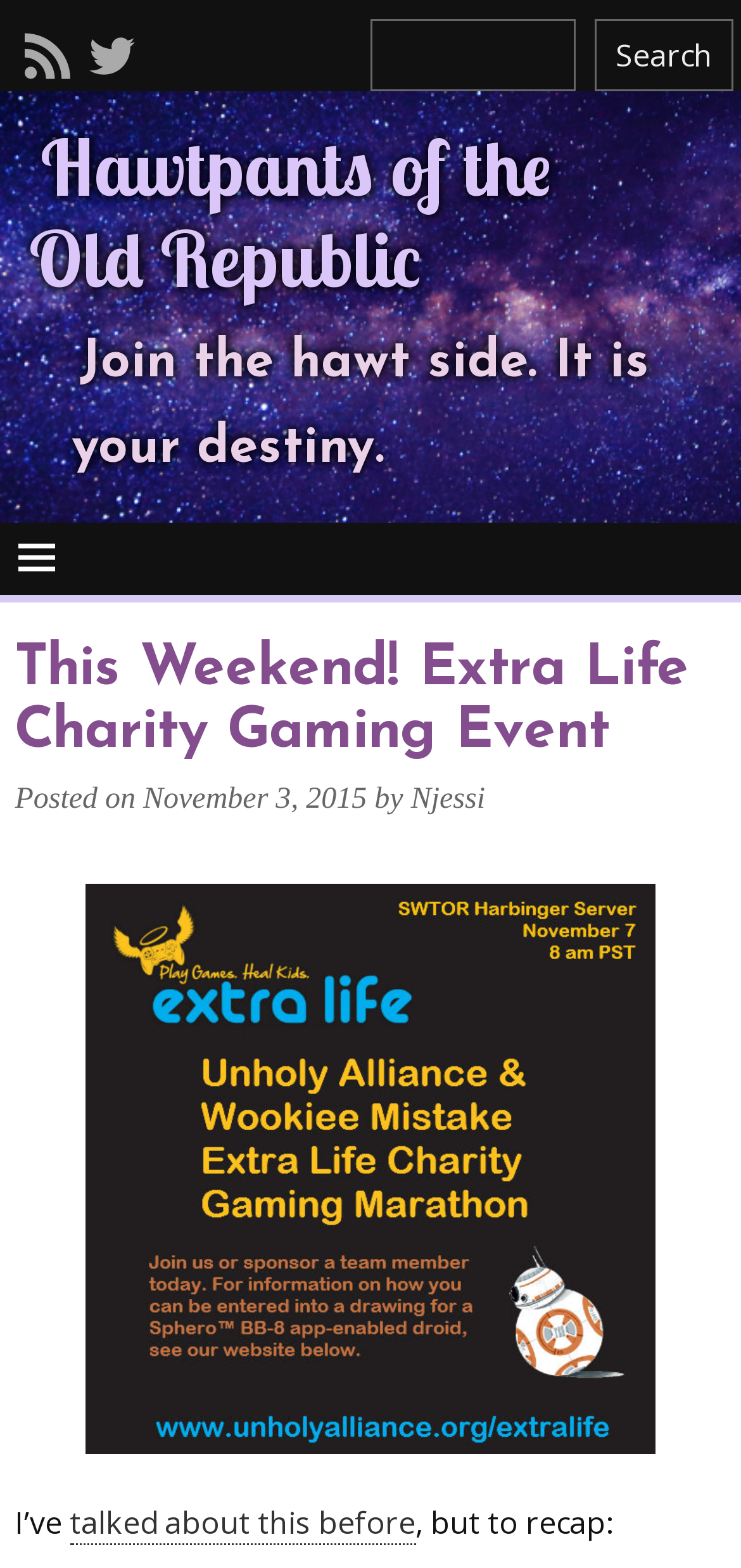Provide a one-word or brief phrase answer to the question:
What is the date of the article?

November 3, 2015